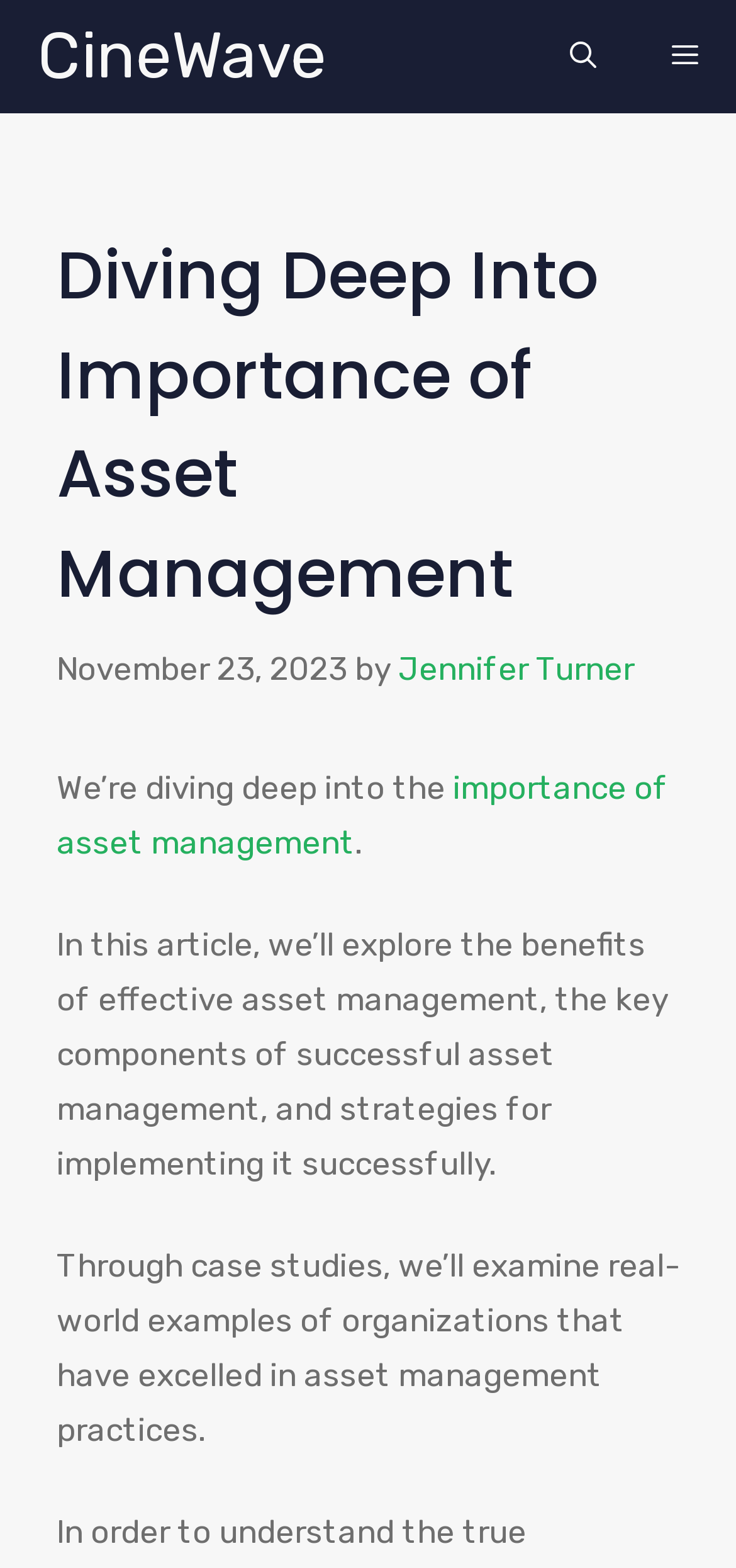What type of examples will be used to illustrate asset management practices?
Can you offer a detailed and complete answer to this question?

The webpage mentions that it will examine real-world examples of organizations that have excelled in asset management practices through case studies.